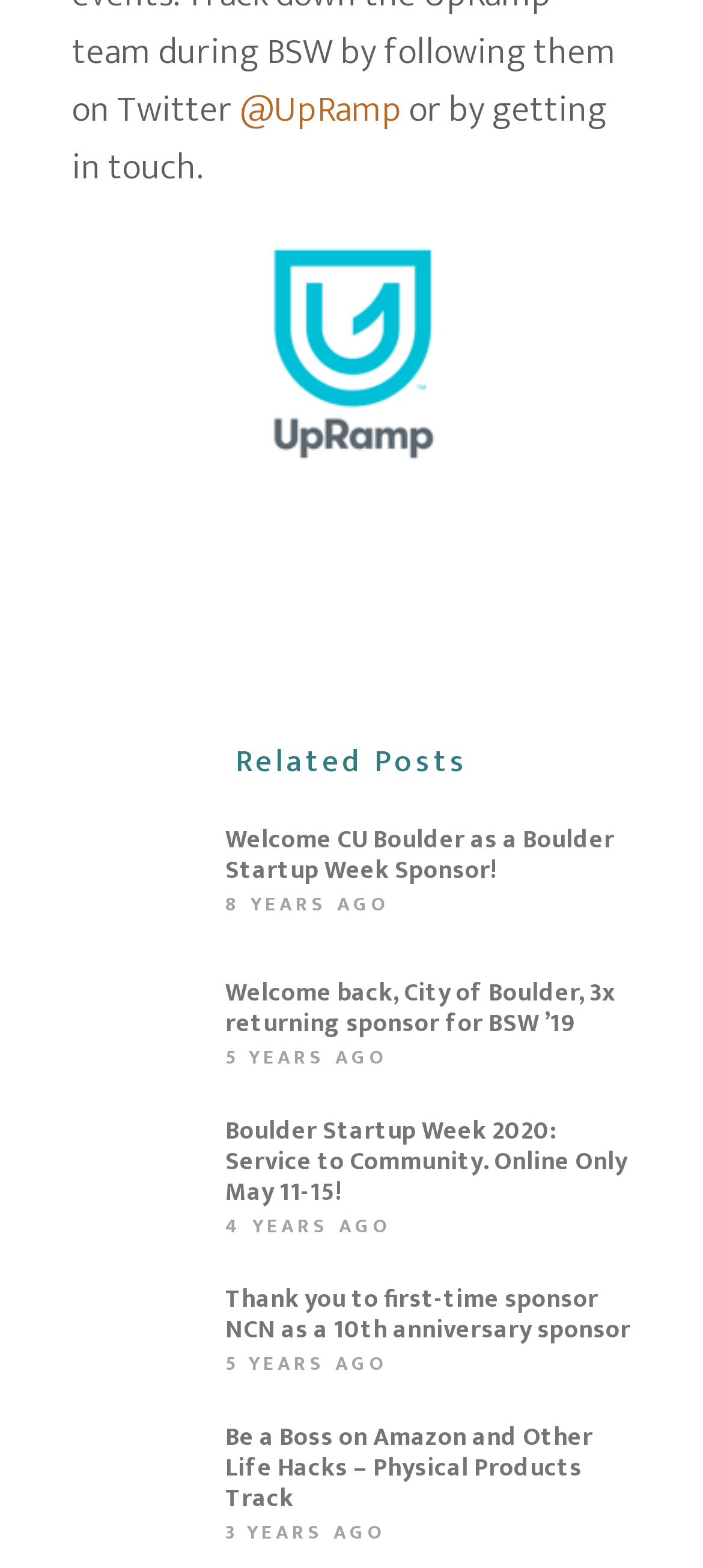Consider the image and give a detailed and elaborate answer to the question: 
How many years ago was the third related post published?

The third related post has a time element with the text '4 YEARS AGO', which indicates when the post was published. This element is located inside an article element with a bounding box coordinate of [0.103, 0.713, 0.897, 0.793].